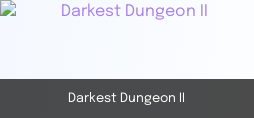Create an extensive and detailed description of the image.

This image features the title "Darkest Dungeon II," which is displayed prominently in a stylized font that suggests a dark, thematic ambiance synonymous with the game itself. The upper part of the image showcases an accompanying icon that likely represents the game's graphic, offering a glimpse into its distinctive art style. Below the title, a solid dark background enhances the legibility of the name, making it stand out effectively. This combination of elements hints at the game's immersive experience and intricate storytelling, drawing potential players' attention to explore the challenges awaiting them within the game.